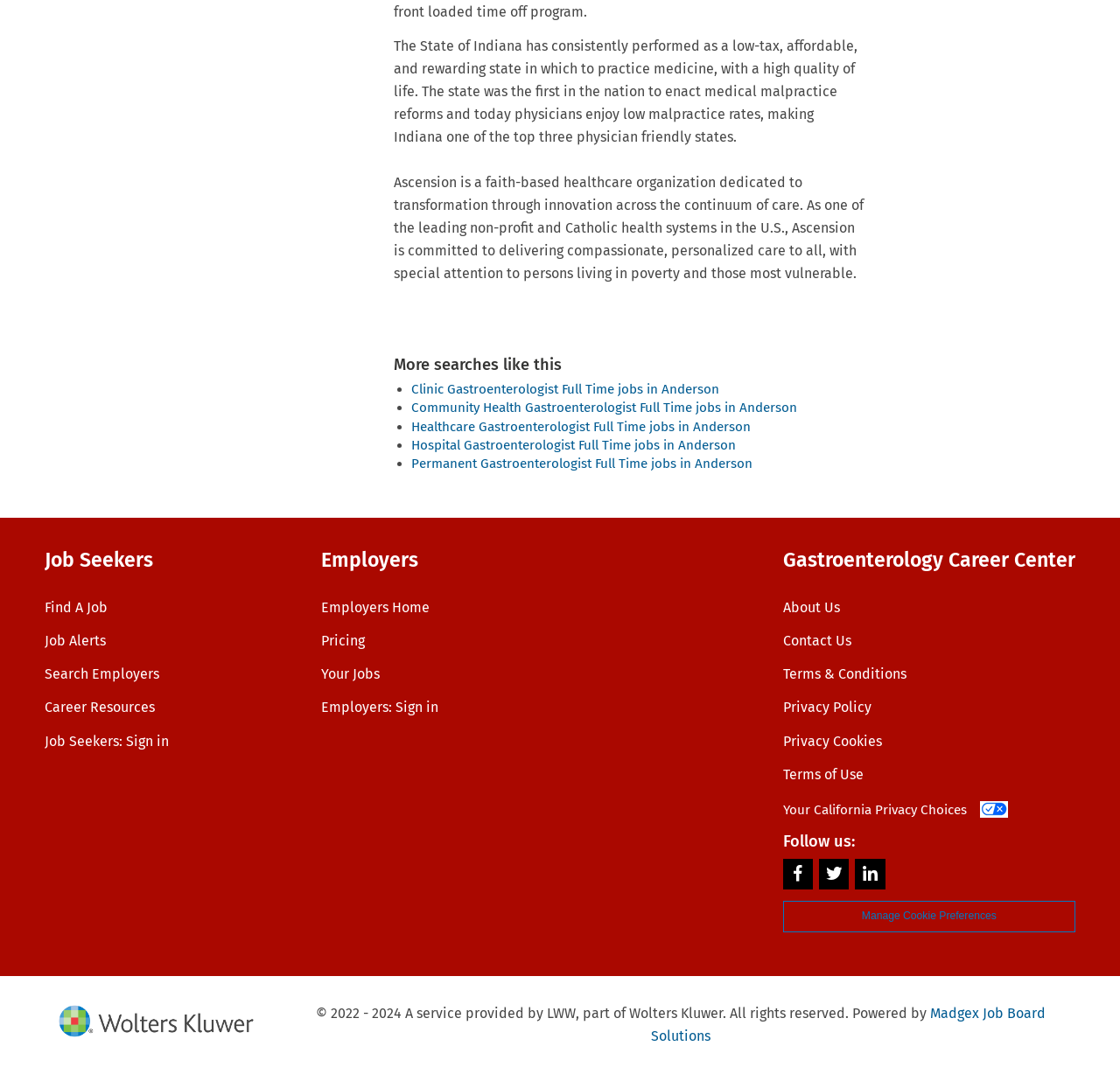Please examine the image and provide a detailed answer to the question: How many social media links are provided?

The footer section of the webpage contains three social media links: 'F', 'T', and 'L', which likely represent Facebook, Twitter, and LinkedIn, respectively. These links allow users to follow the organization's social media accounts.